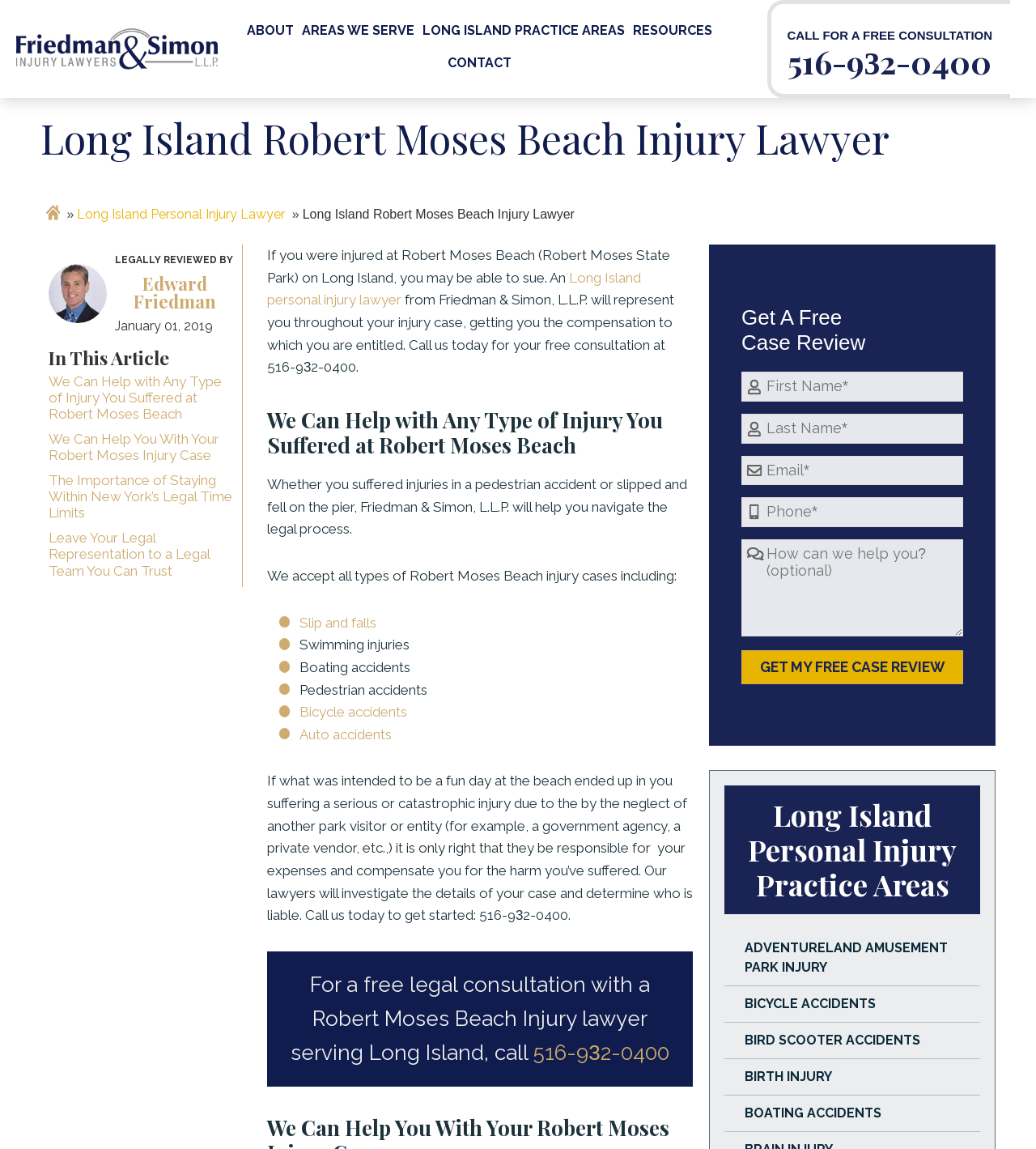With reference to the image, please provide a detailed answer to the following question: What is the purpose of the 'Get A Free Case Review' form?

The purpose of the 'Get A Free Case Review' form is to allow users to submit their information and get a free case review from Friedman & Simon, as indicated by the heading and the button text.